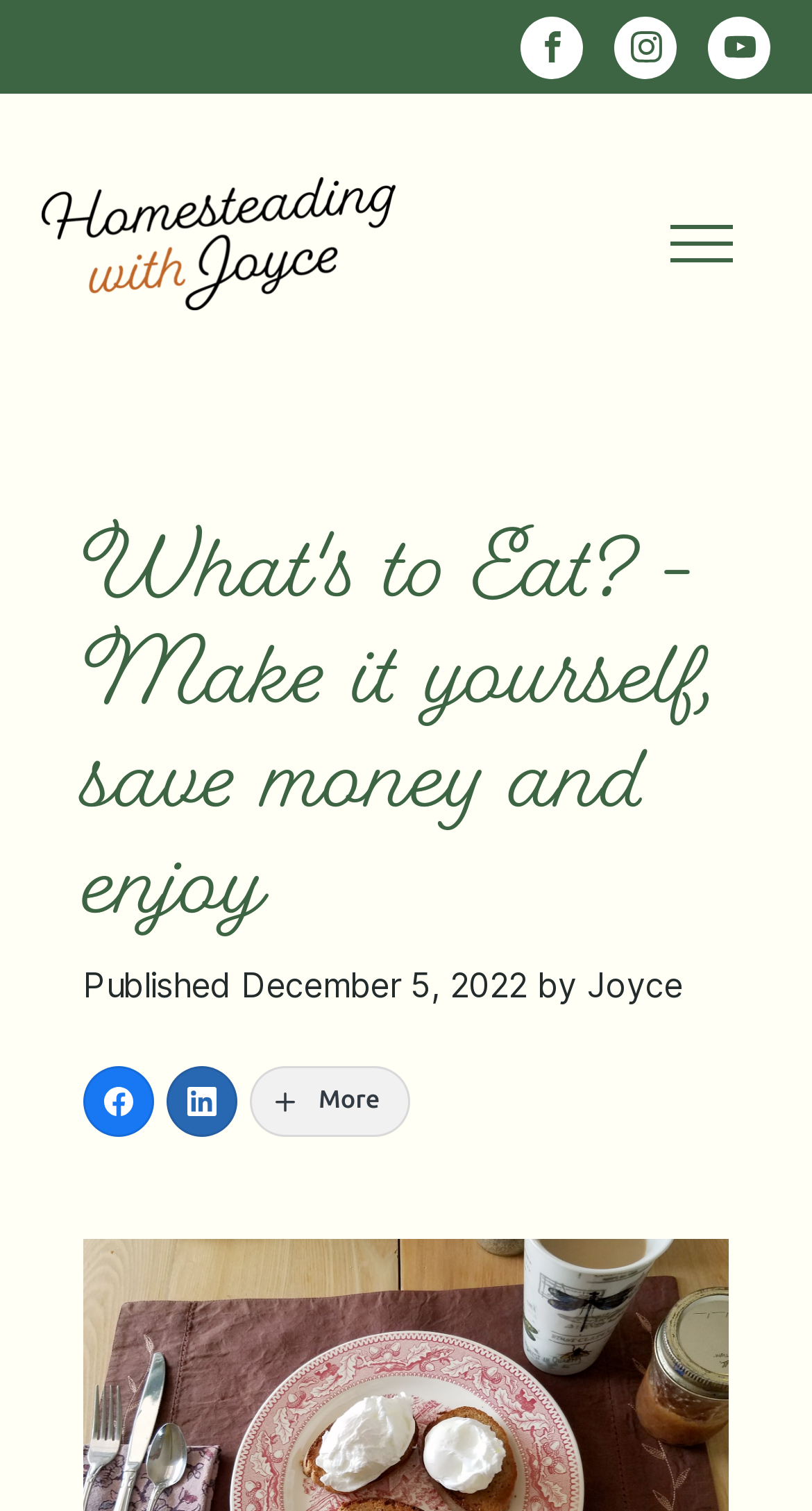Based on the provided description, "Visit our YouTube channel", find the bounding box of the corresponding UI element in the screenshot.

[0.872, 0.01, 0.949, 0.052]